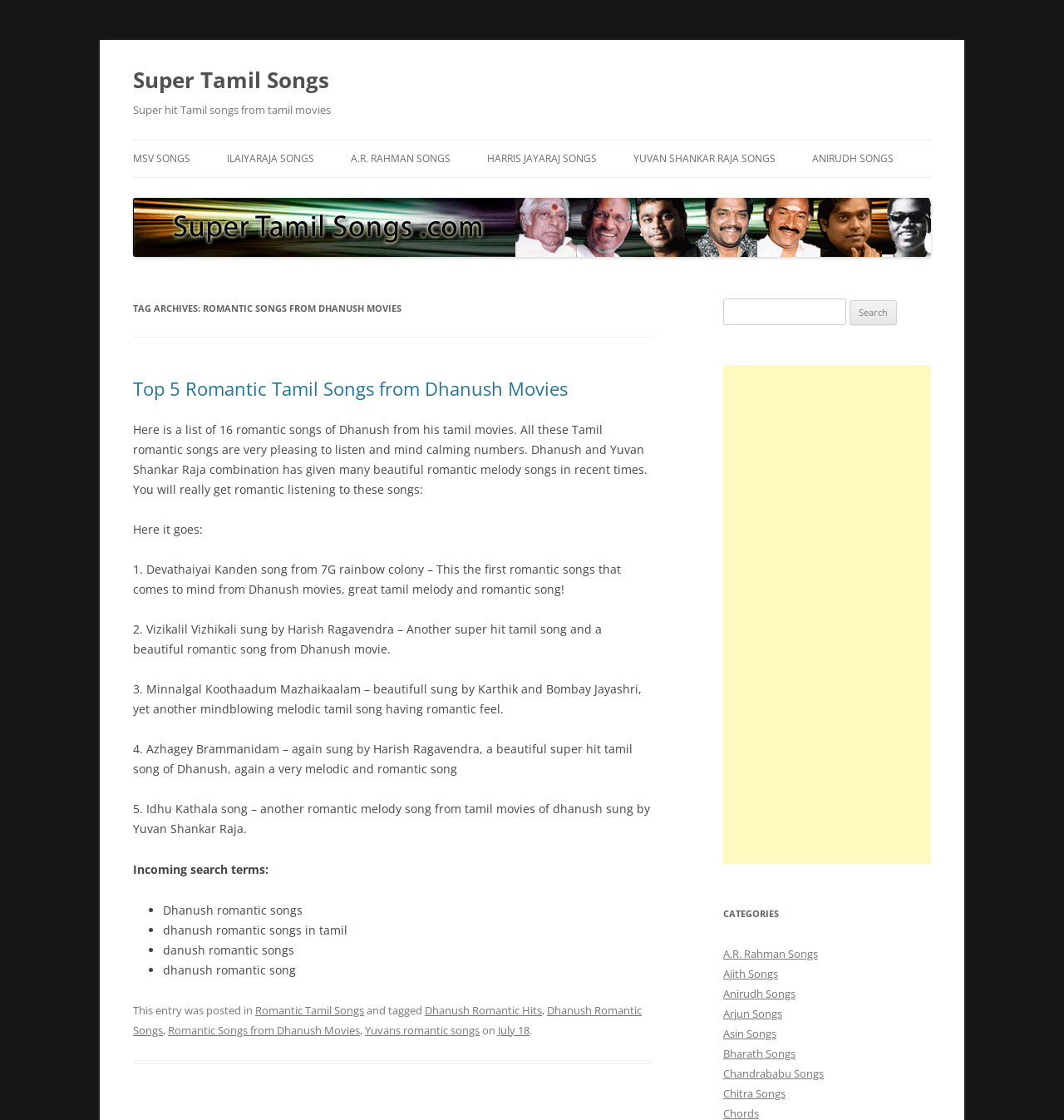Locate the UI element described by aria-label="Advertisement" name="aswift_1" title="Advertisement" in the provided webpage screenshot. Return the bounding box coordinates in the format (top-left x, top-left y, bottom-right x, bottom-right y), ensuring all values are between 0 and 1.

[0.68, 0.326, 0.875, 0.772]